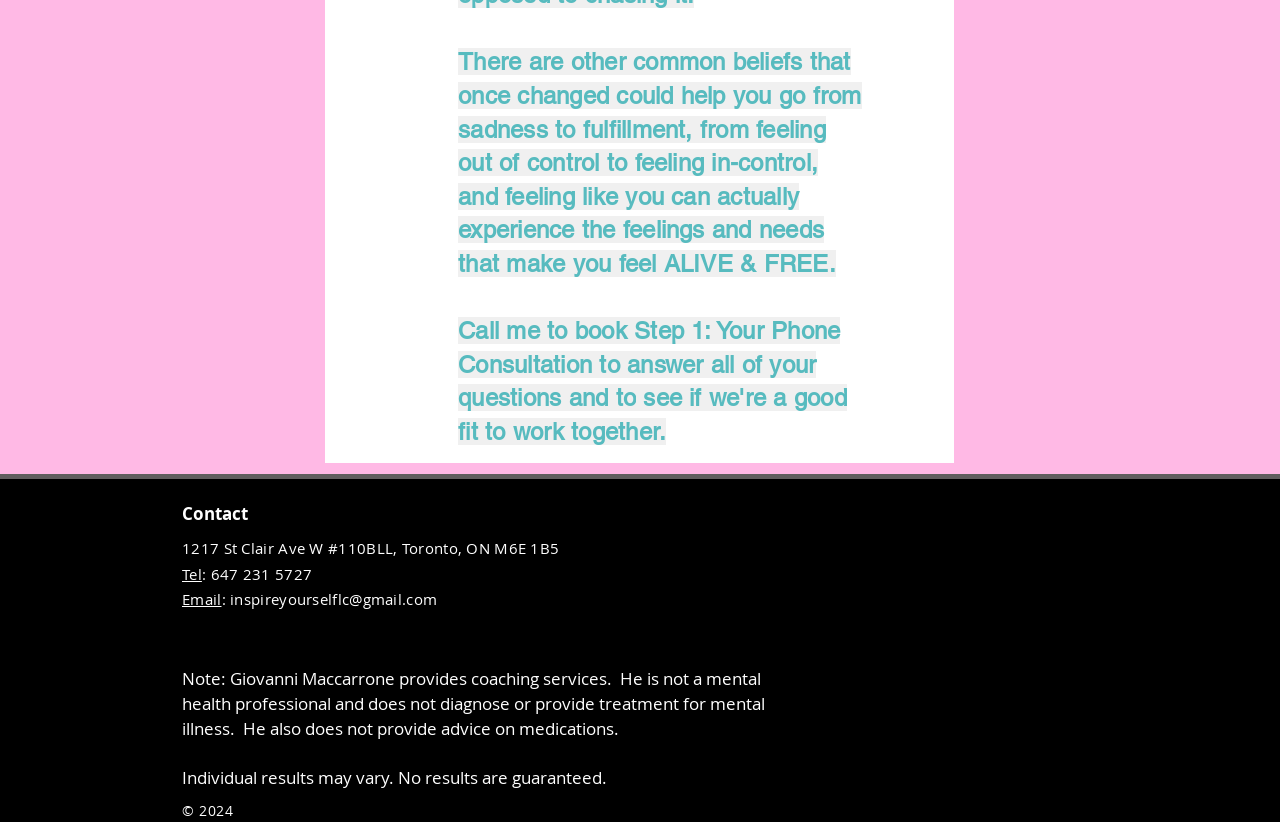What is the coach's name?
Please provide a single word or phrase as the answer based on the screenshot.

Giovanni Maccarrone